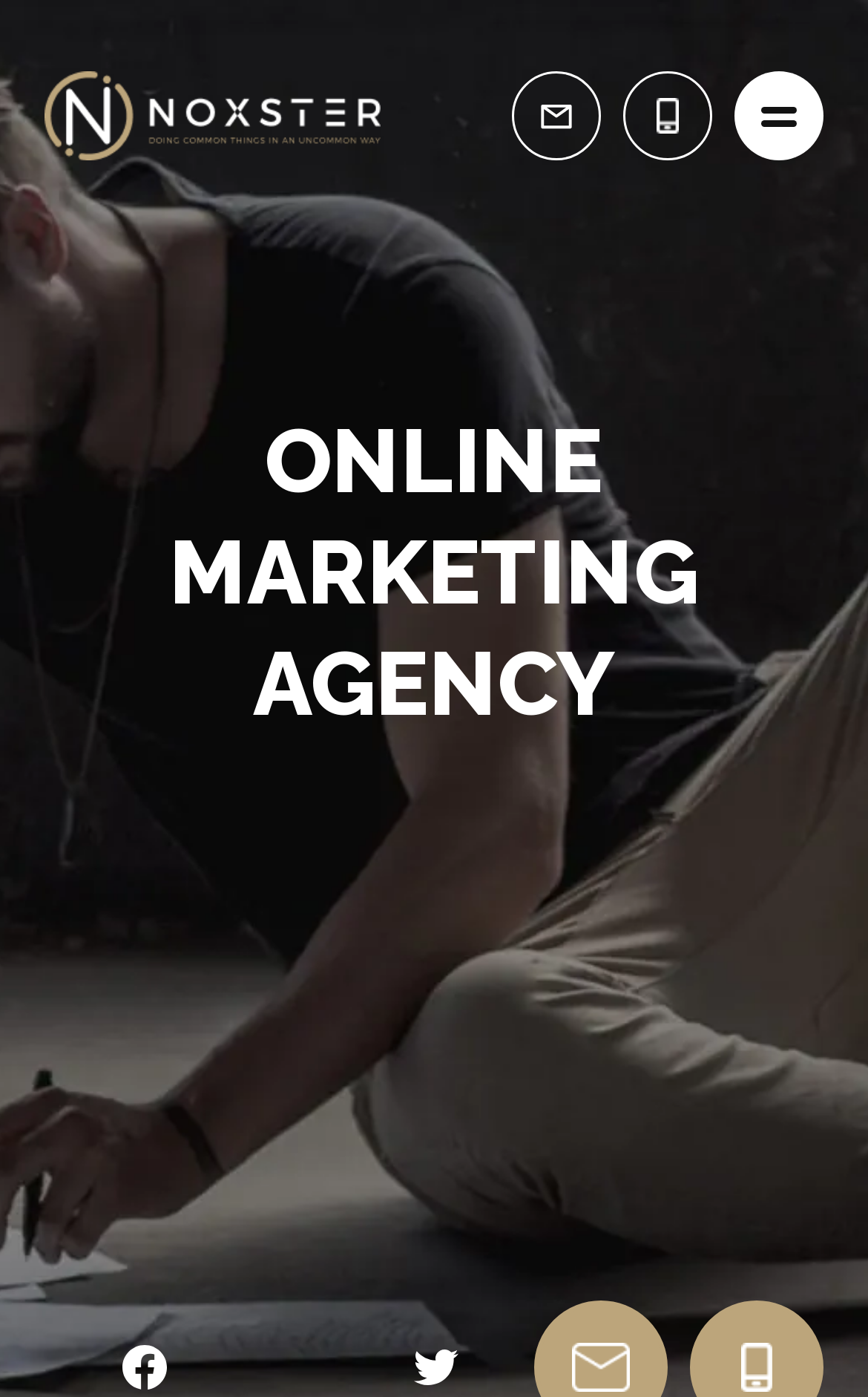Give a complete and precise description of the webpage's appearance.

The webpage is about Noxster SEO Company, a premier SEO company based in Los Angeles. At the top-left corner, there is a logo image and a link beside it. Below the logo, there is a prominent heading that reads "ONLINE MARKETING AGENCY", taking up most of the width of the page. 

At the bottom of the page, there are three links, evenly spaced and aligned horizontally, each accompanied by a small image. The links are positioned near the bottom edge of the page. There is also another image located at the top-right corner of the page, separate from the other elements.